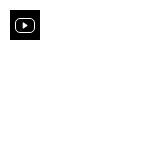What is the purpose of the visual element in the image?
Please answer the question with a detailed response using the information from the screenshot.

The purpose of the visual element in the image is inferred by reading the caption, which states that the visual serves to entice readers by adding a lighthearted touch to the content. This suggests that the visual element is intended to capture the reader's attention and interest them in the article.